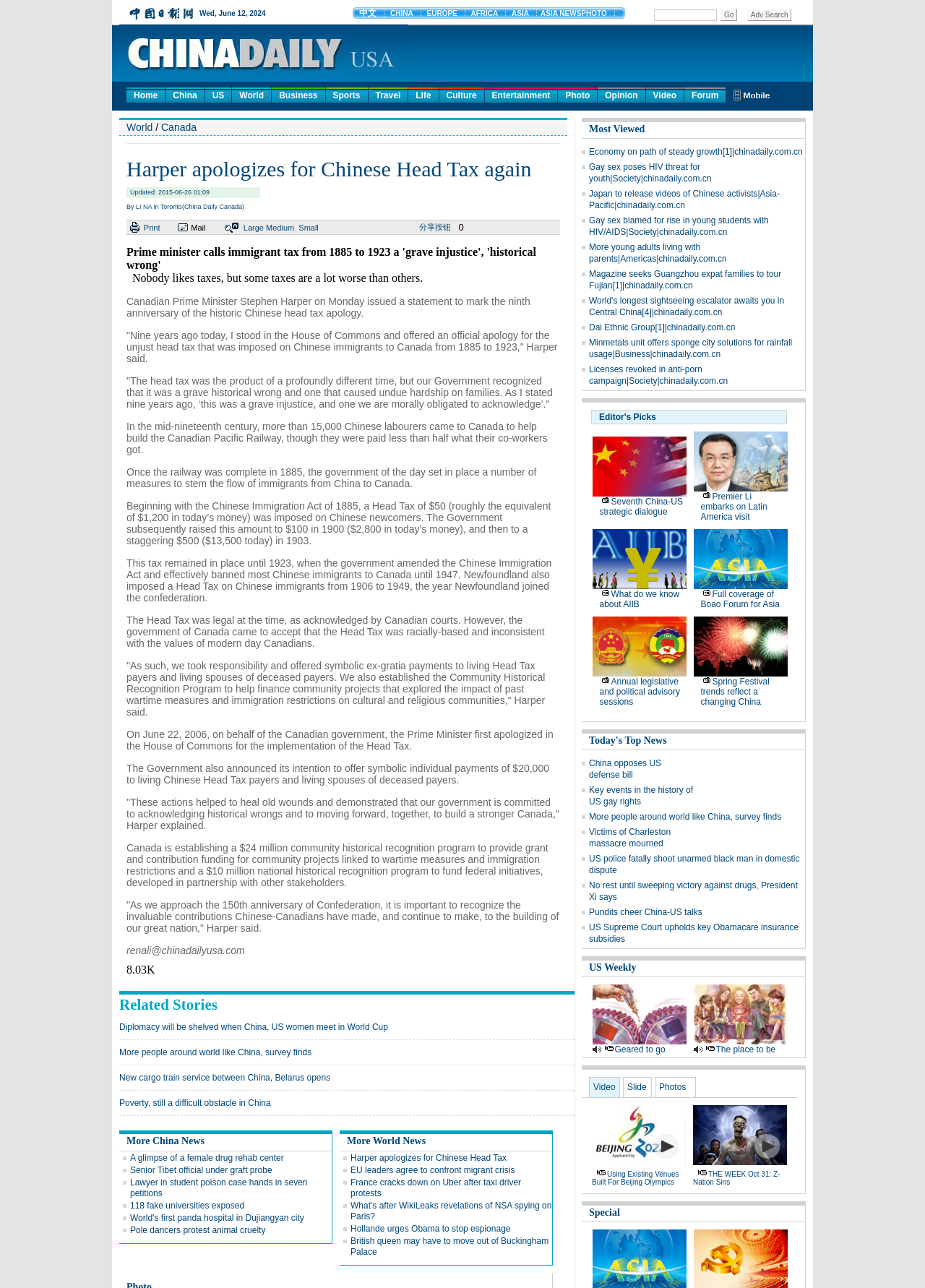Return the bounding box coordinates of the UI element that corresponds to this description: "title="Pinterest"". The coordinates must be given as four float numbers in the range of 0 and 1, [left, top, right, bottom].

None